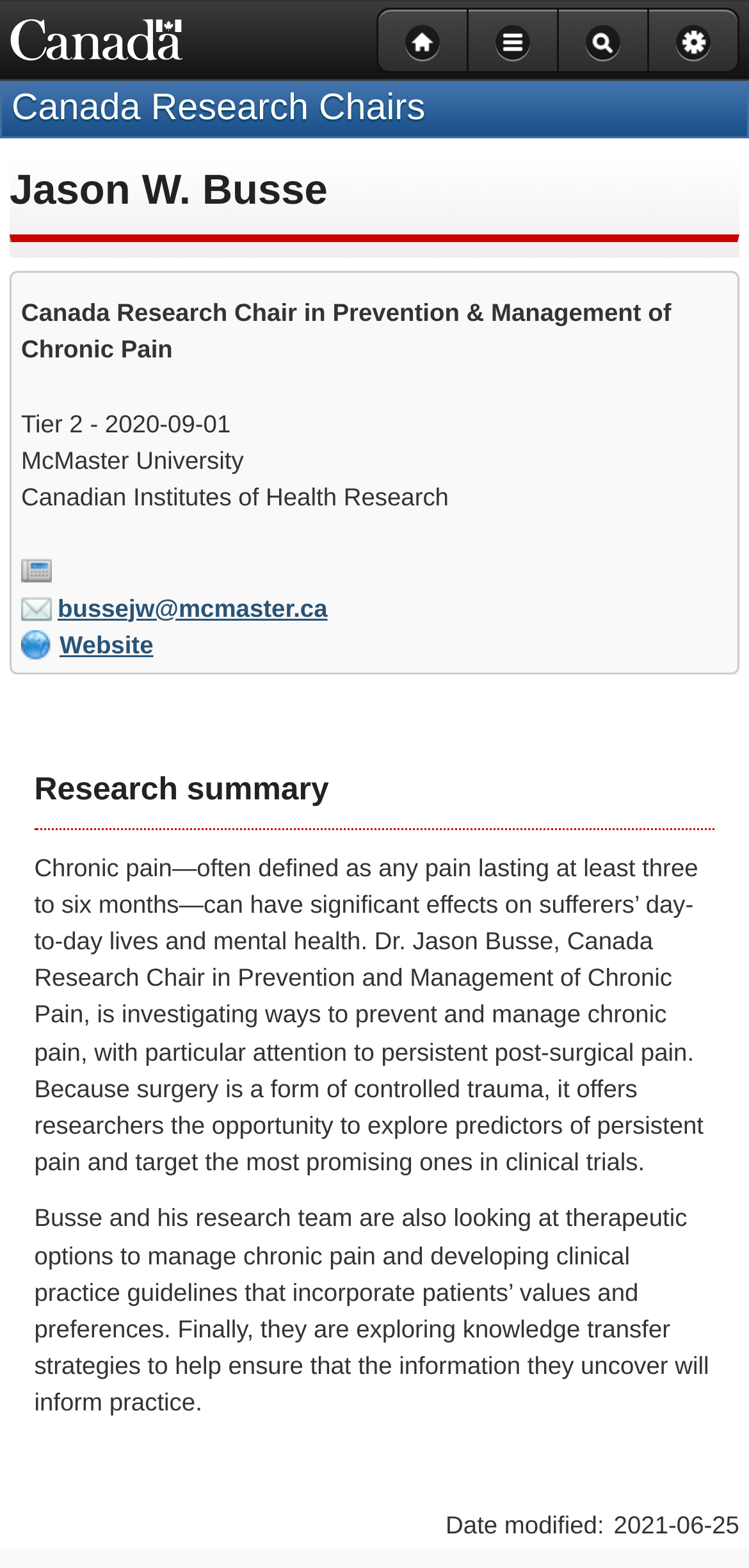Determine the bounding box coordinates for the clickable element to execute this instruction: "Contact Dr. Jason Busse". Provide the coordinates as four float numbers between 0 and 1, i.e., [left, top, right, bottom].

[0.028, 0.378, 0.437, 0.397]